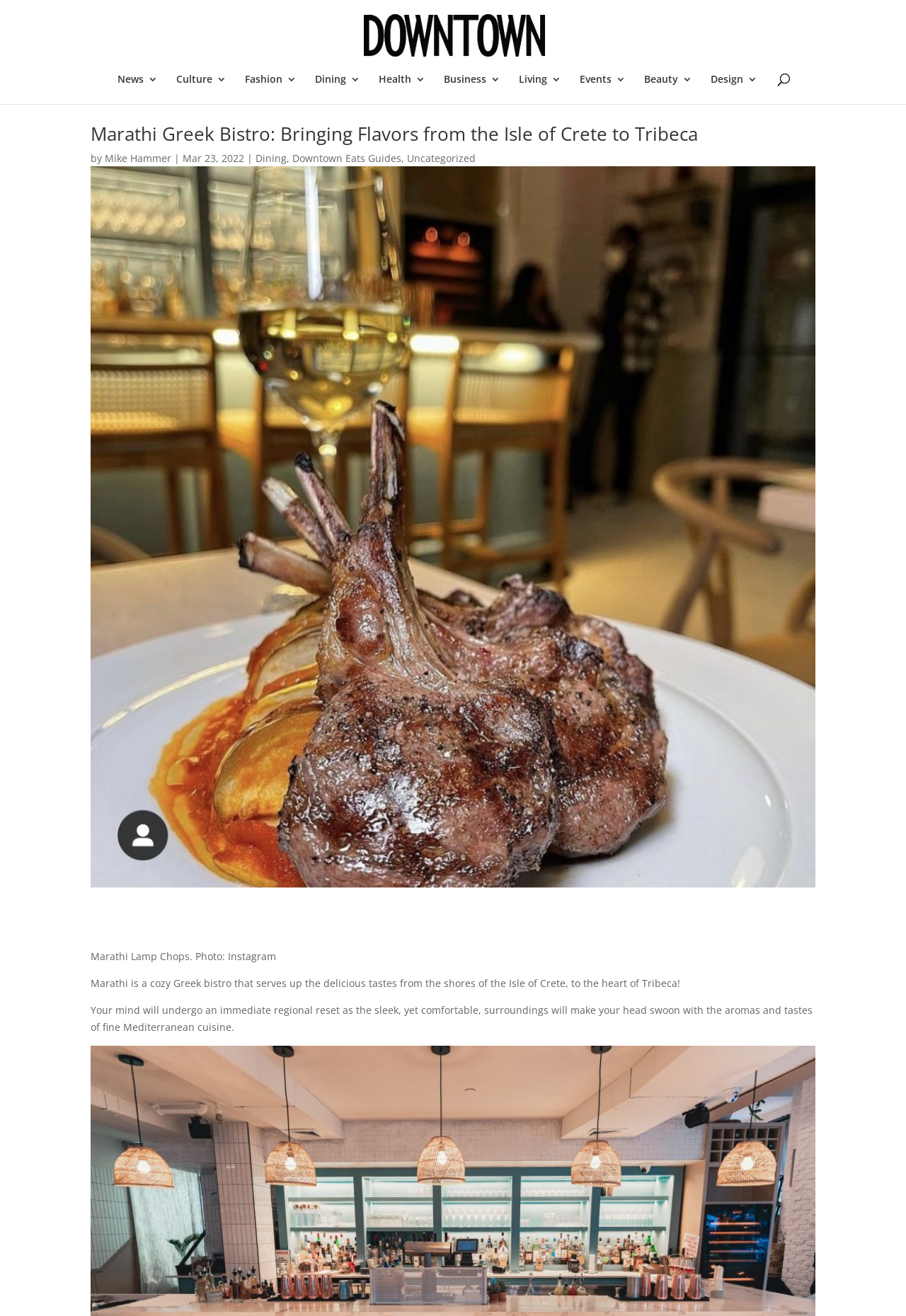Locate the bounding box coordinates of the element that should be clicked to fulfill the instruction: "Visit the News page".

[0.13, 0.056, 0.174, 0.079]